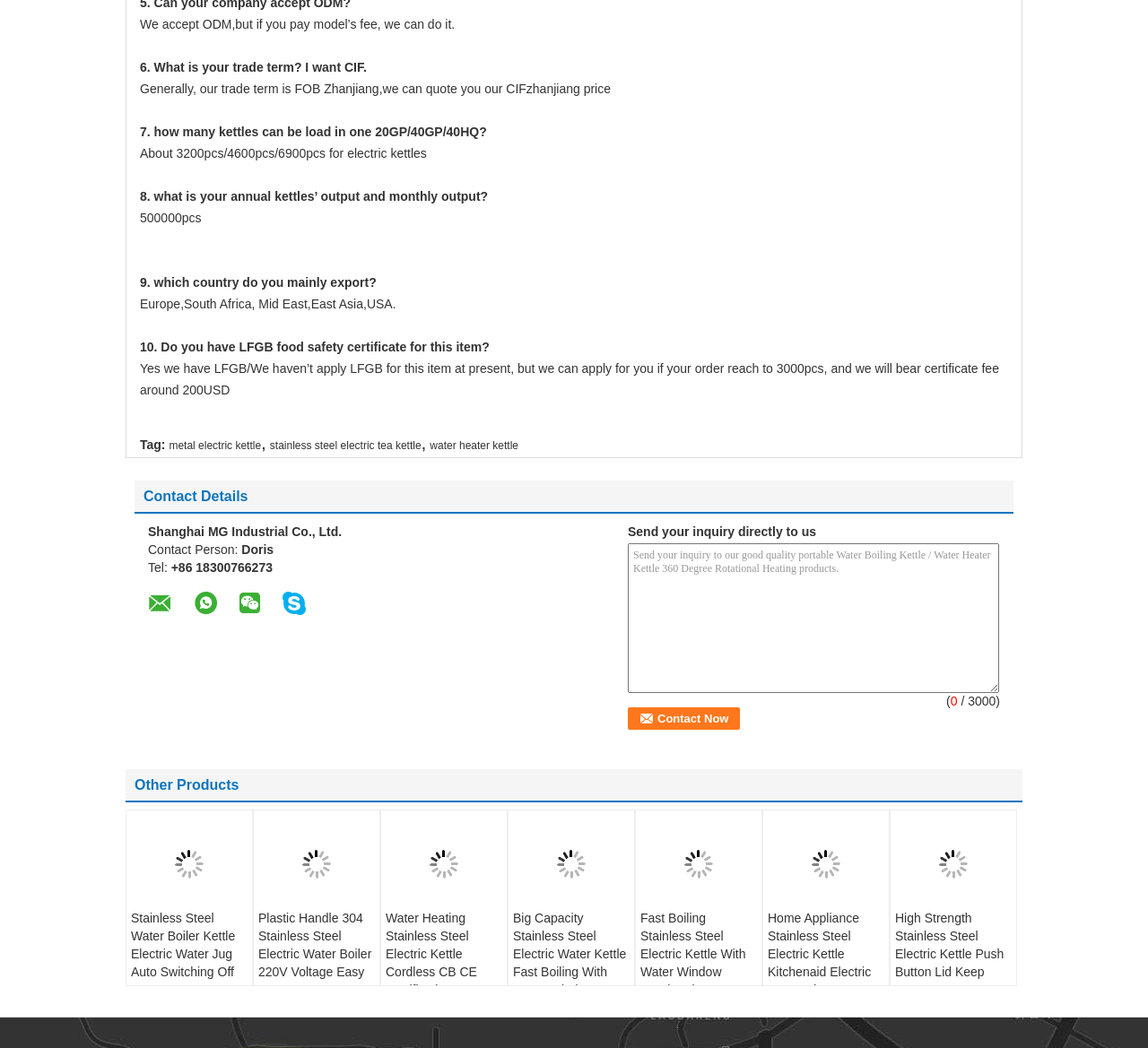Utilize the details in the image to give a detailed response to the question: How many kettles can be loaded in one 20GP?

I found the question '7. how many kettles can be load in one 20GP/40GP/40HQ?' and the answer 'About 3200pcs/4600pcs/6900pcs for electric kettles' which indicates that 3200pcs of kettles can be loaded in one 20GP.